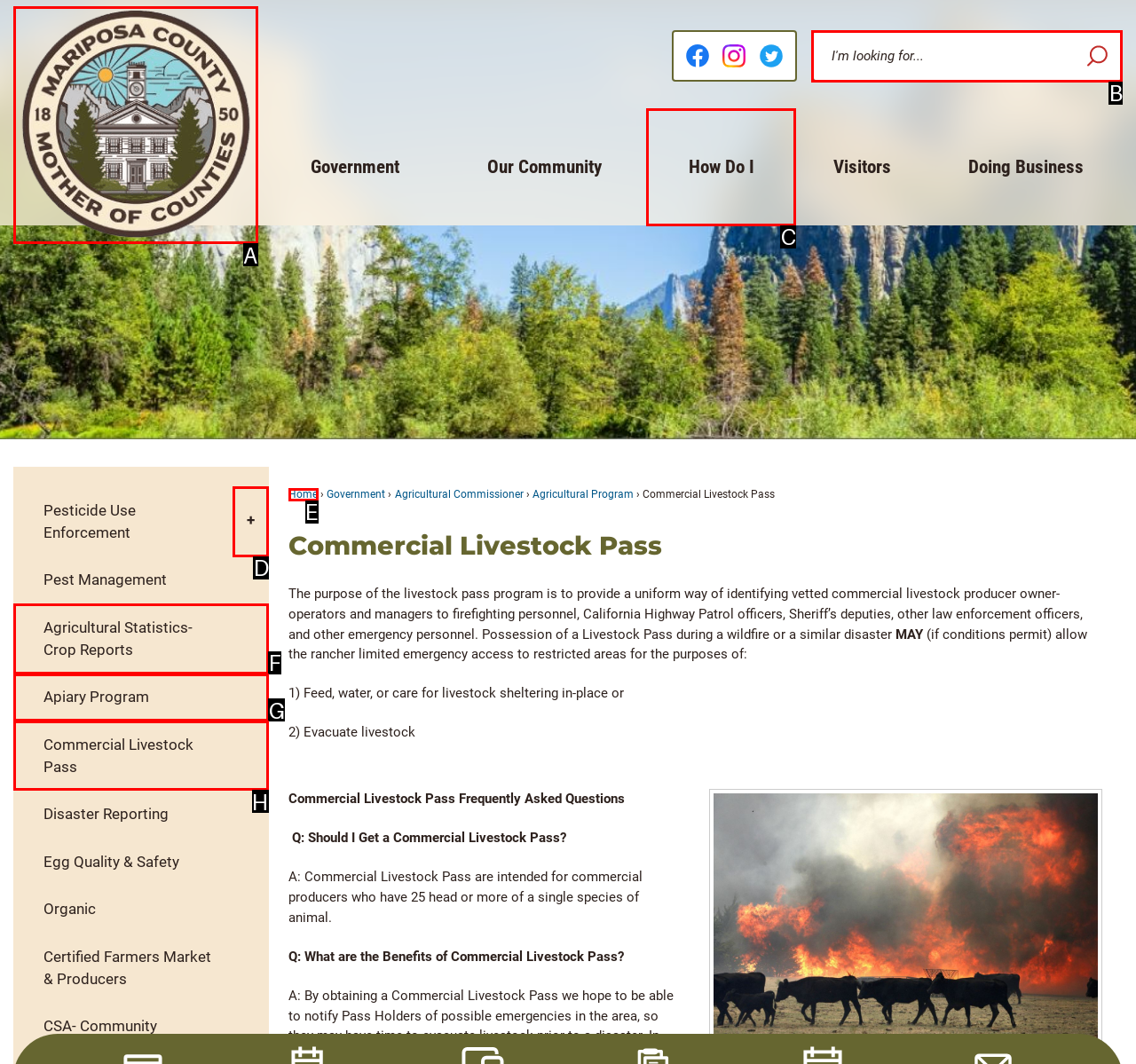Select the option I need to click to accomplish this task: Click on Commercial Livestock Pass menu
Provide the letter of the selected choice from the given options.

H